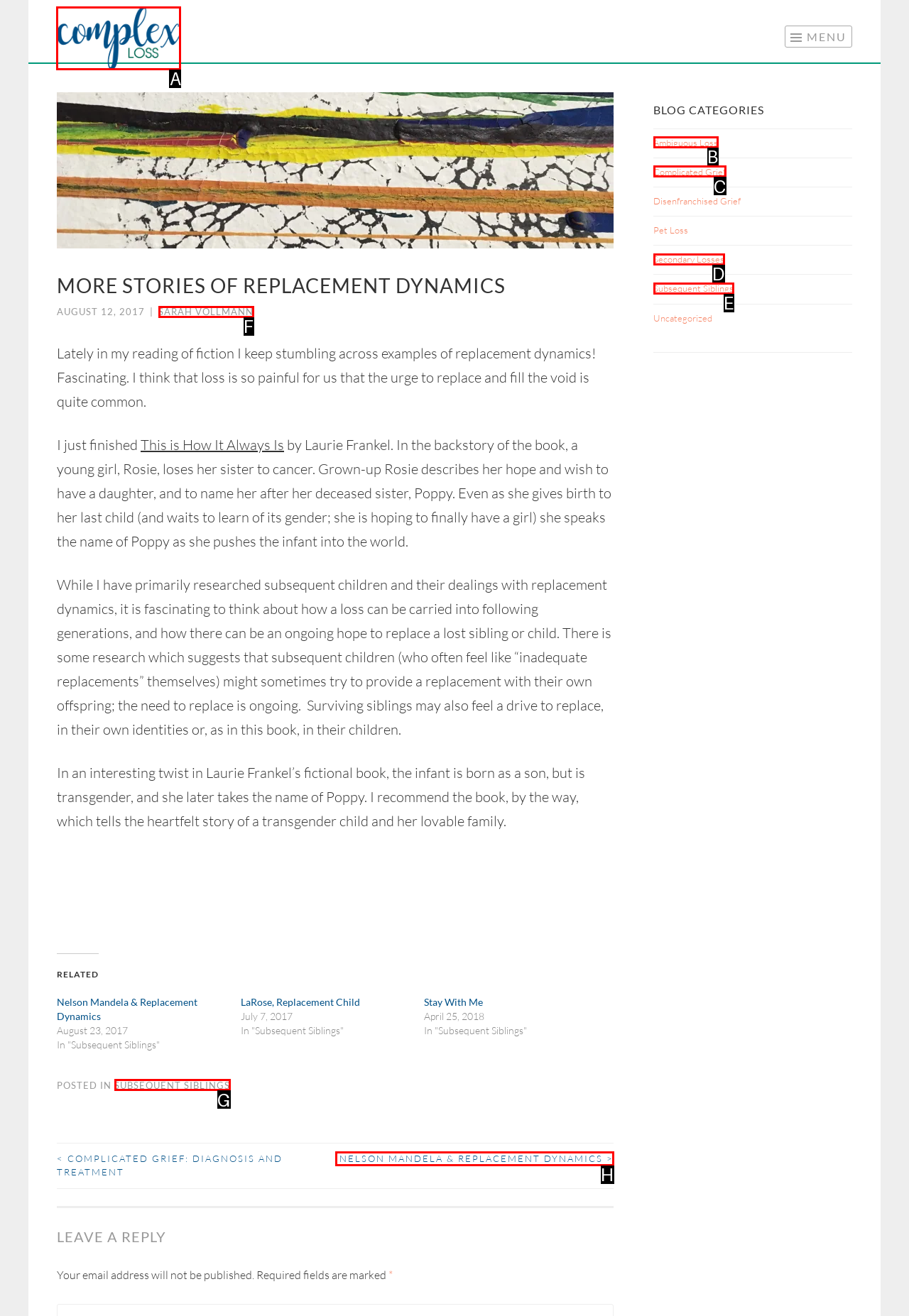Look at the highlighted elements in the screenshot and tell me which letter corresponds to the task: Click on the 'COMPLEX LOSS' link.

A